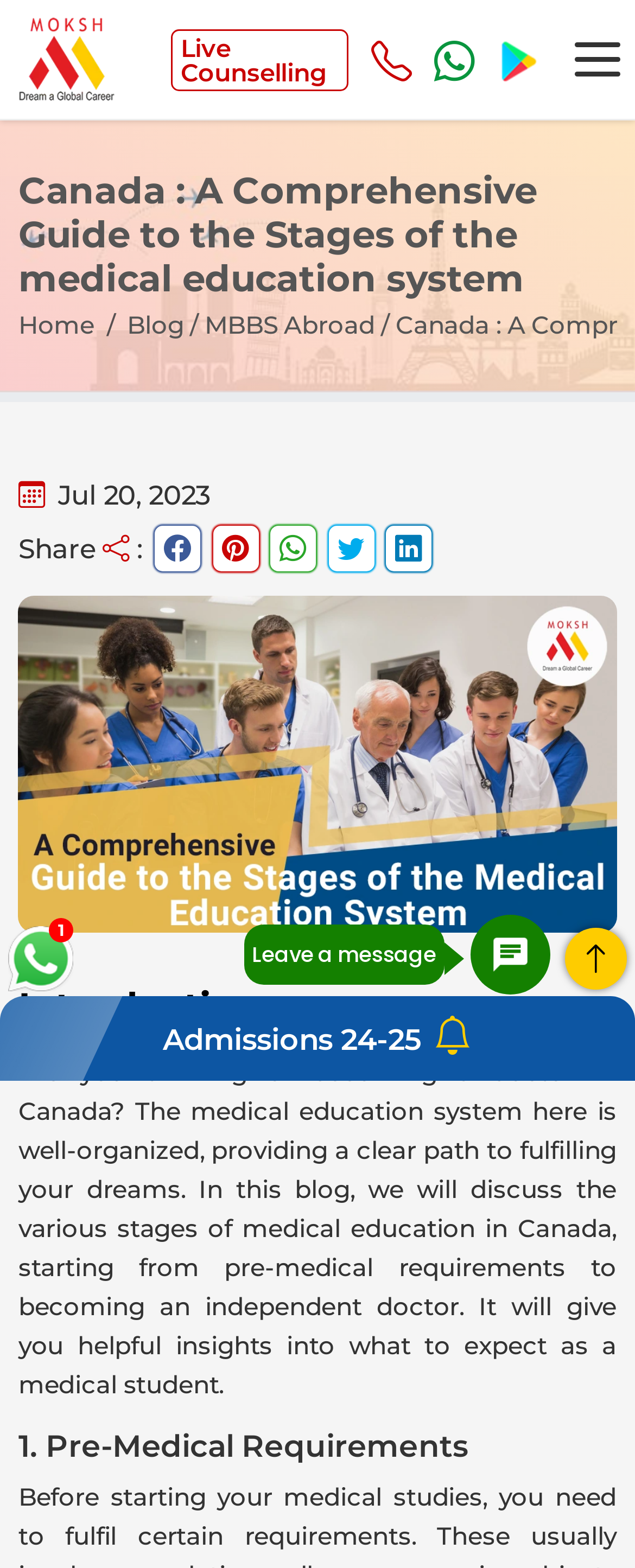Can you find and provide the title of the webpage?

Canada : A Comprehensive Guide to the Stages of the medical education system